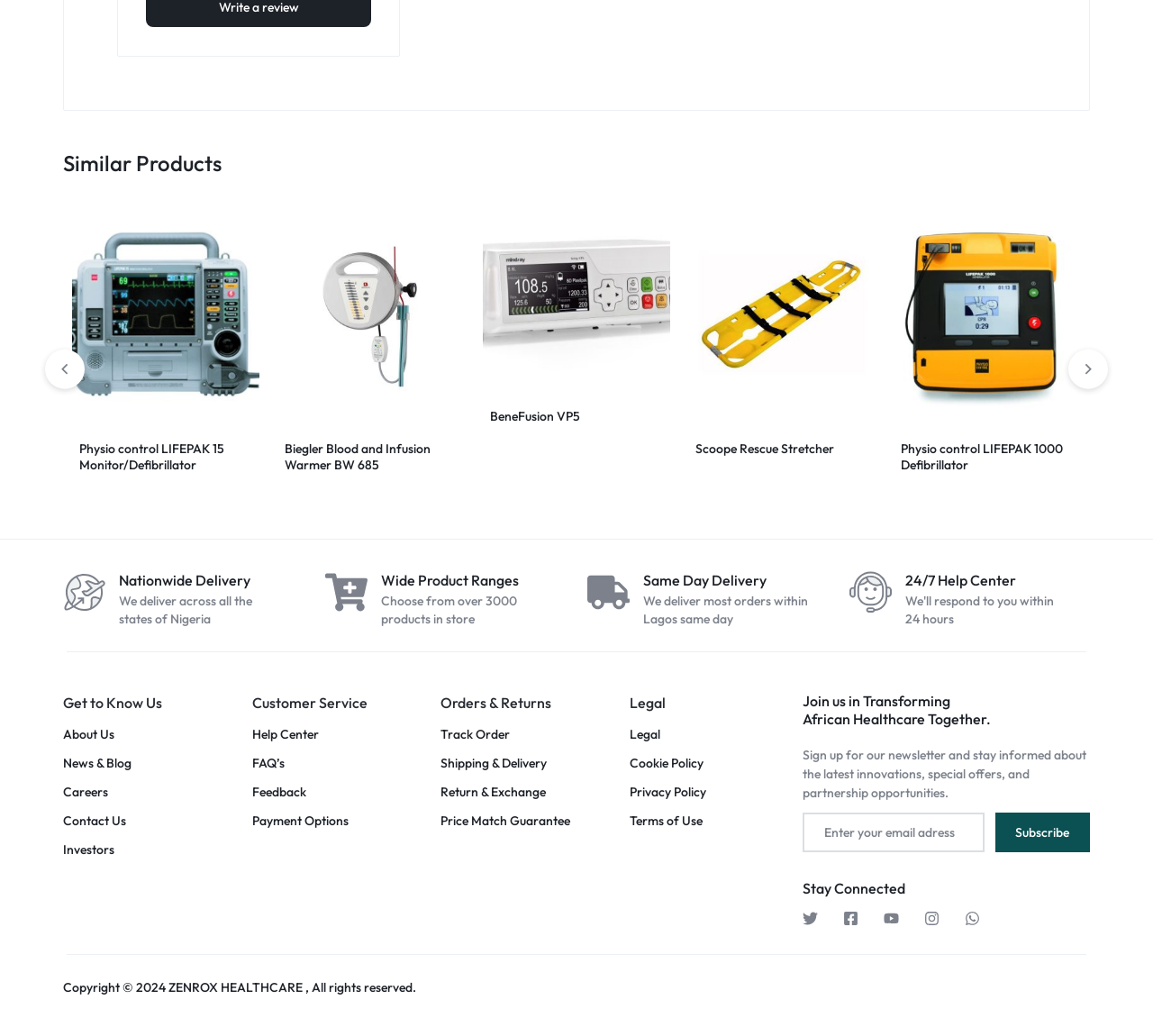Identify the bounding box coordinates of the element that should be clicked to fulfill this task: "Click on the 'About Us' link". The coordinates should be provided as four float numbers between 0 and 1, i.e., [left, top, right, bottom].

[0.055, 0.702, 0.099, 0.717]